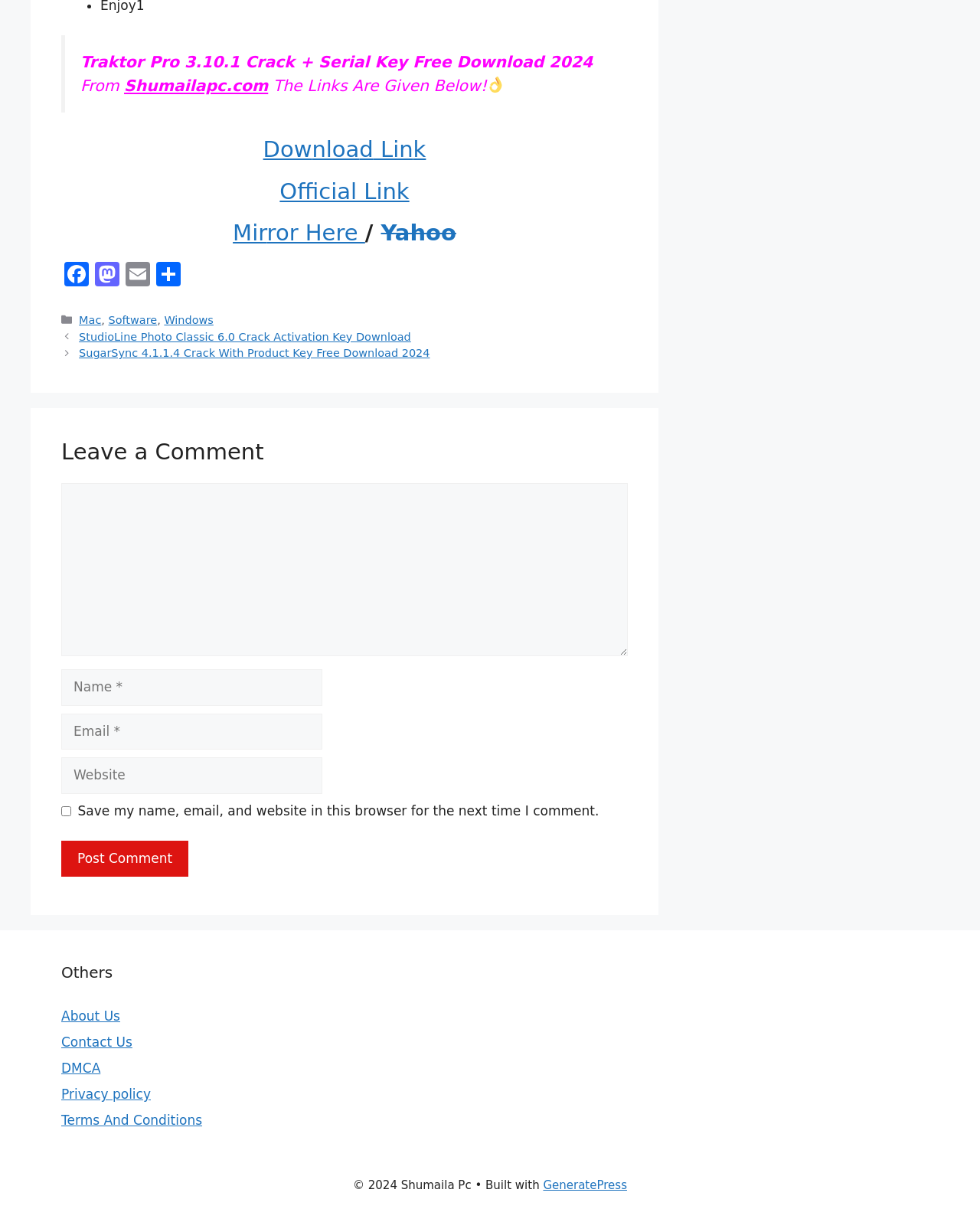Please identify the bounding box coordinates of the element on the webpage that should be clicked to follow this instruction: "Visit Official Link". The bounding box coordinates should be given as four float numbers between 0 and 1, formatted as [left, top, right, bottom].

[0.285, 0.147, 0.418, 0.169]